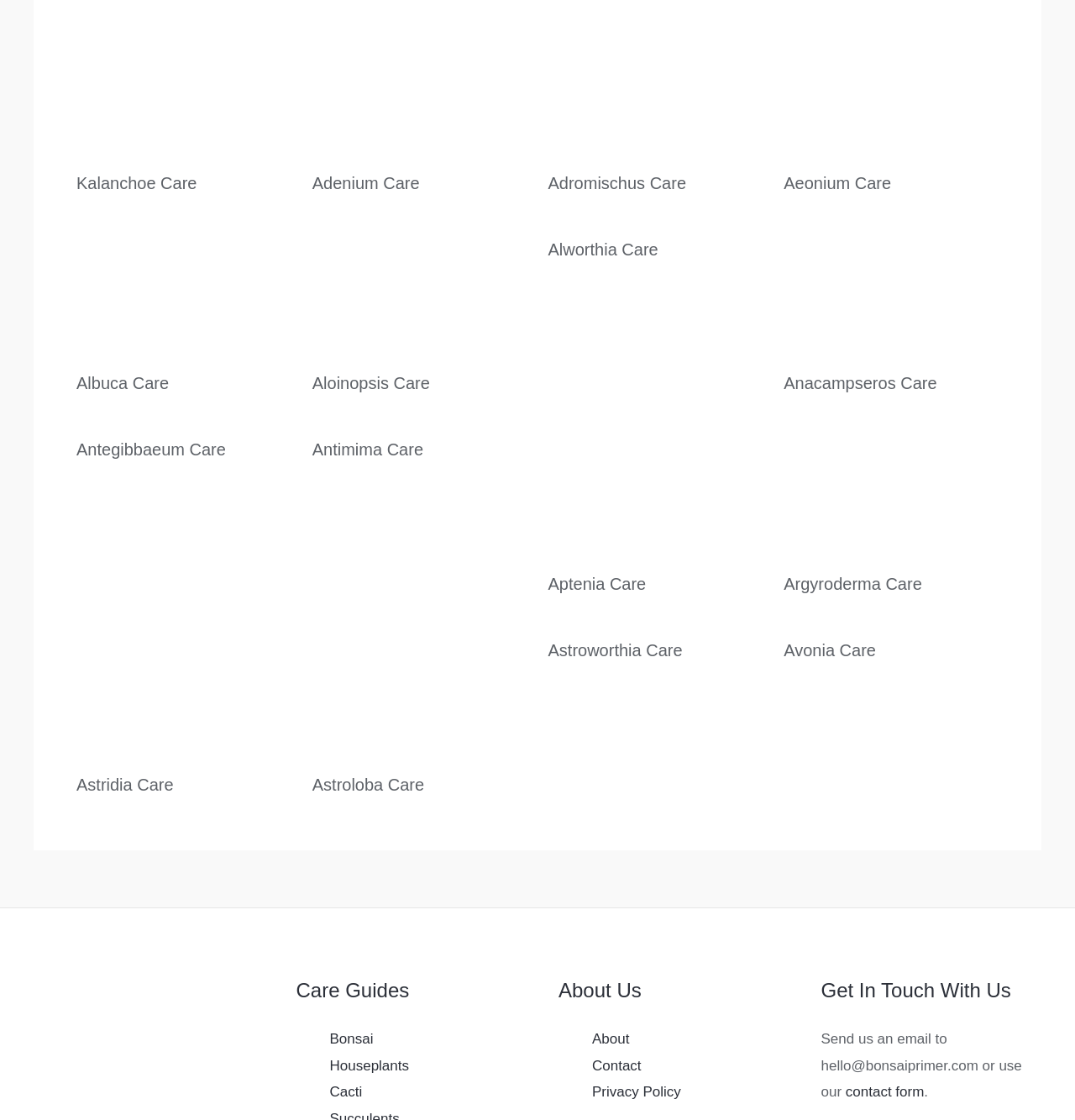Identify the coordinates of the bounding box for the element that must be clicked to accomplish the instruction: "learn about Anacampseros Care".

[0.729, 0.334, 0.872, 0.351]